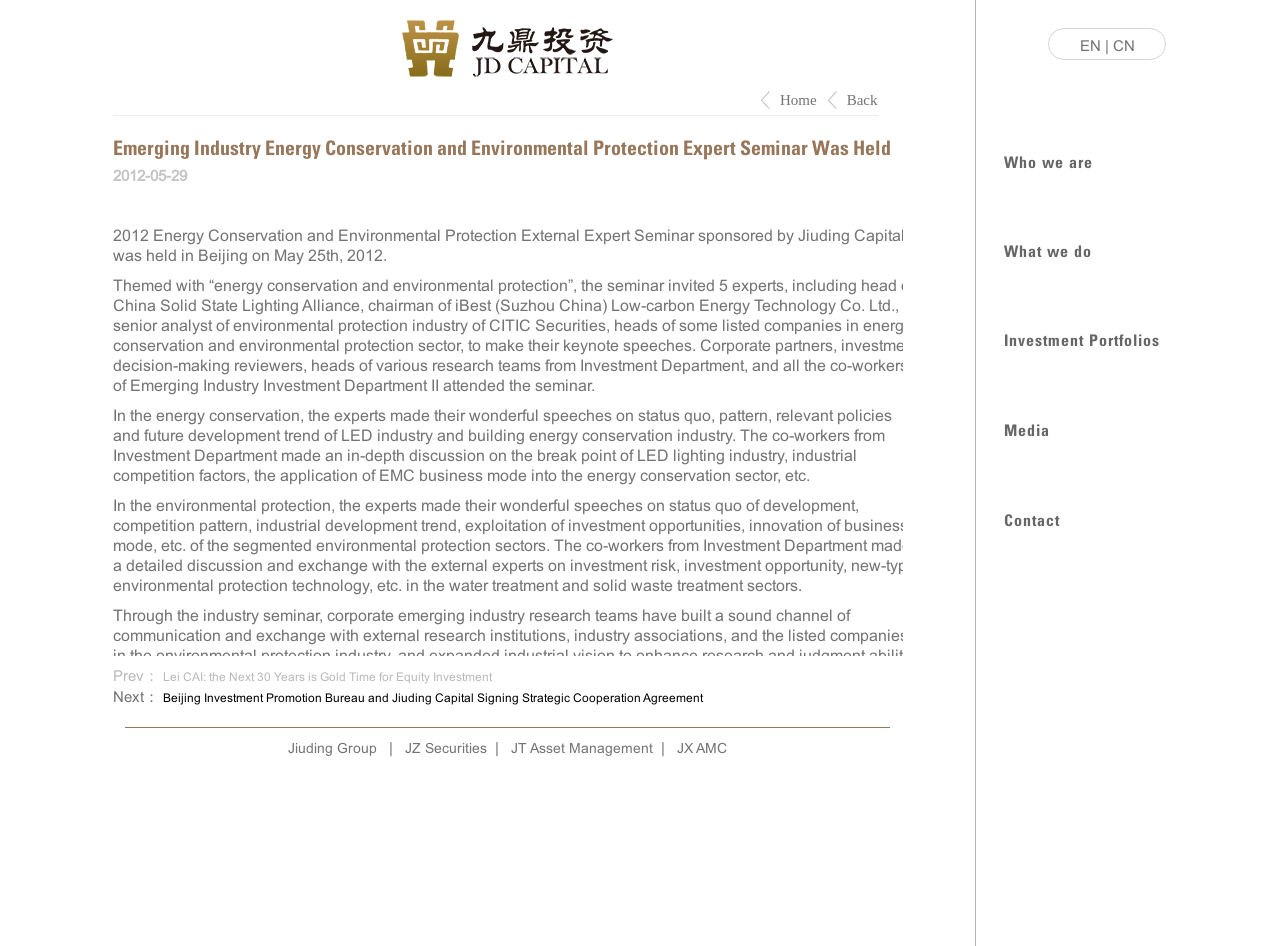What is the name of the company that signed a strategic cooperation agreement with Beijing Investment Promotion Bureau?
Please elaborate on the answer to the question with detailed information.

The name of the company can be determined by reading the link element with the text 'Beijing Investment Promotion Bureau and Jiuding Capital Signing Strategic Cooperation Agreement' which indicates that the company is Jiuding Capital.